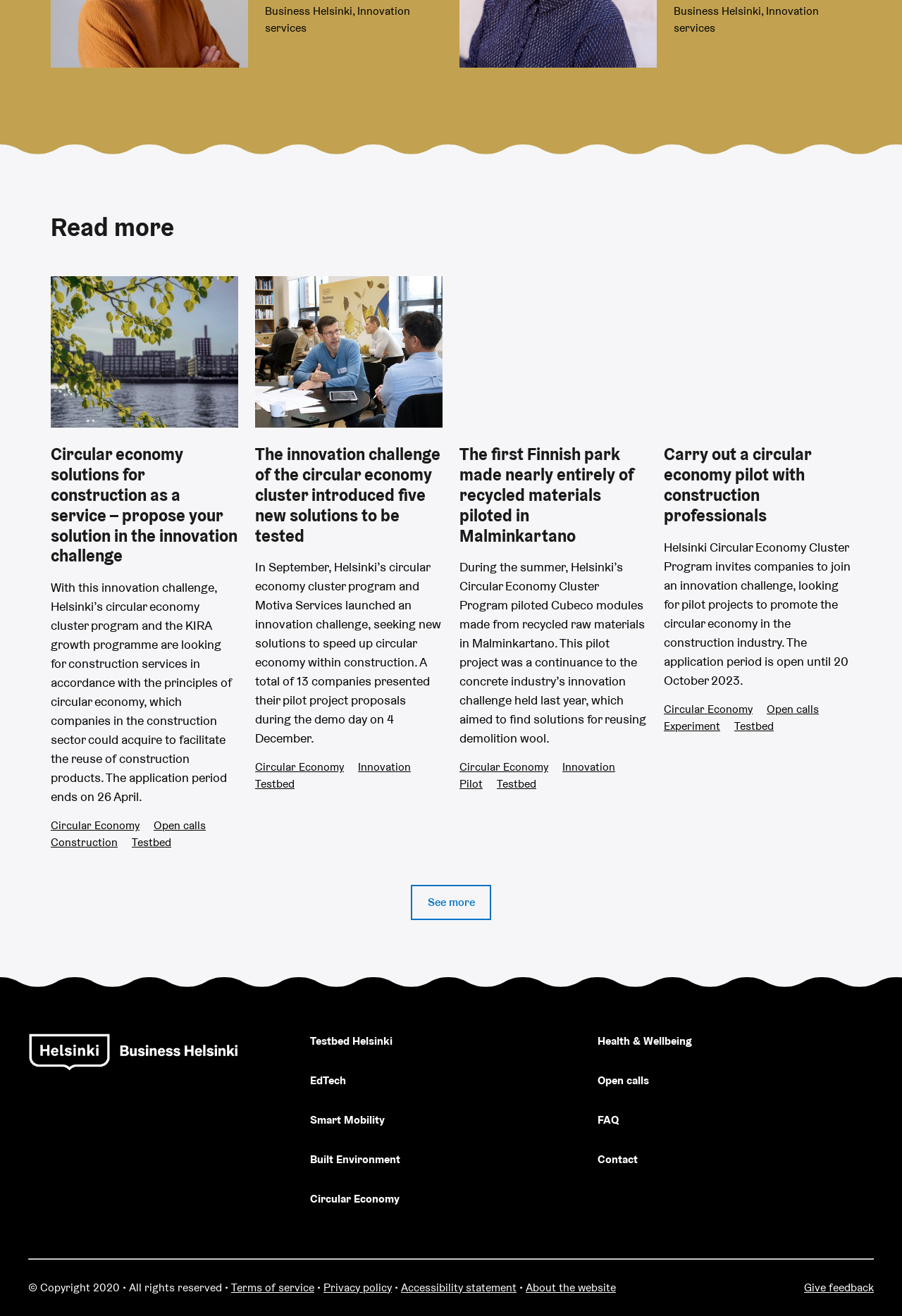Please identify the coordinates of the bounding box for the clickable region that will accomplish this instruction: "Learn about the first Finnish park made of recycled materials".

[0.509, 0.21, 0.717, 0.568]